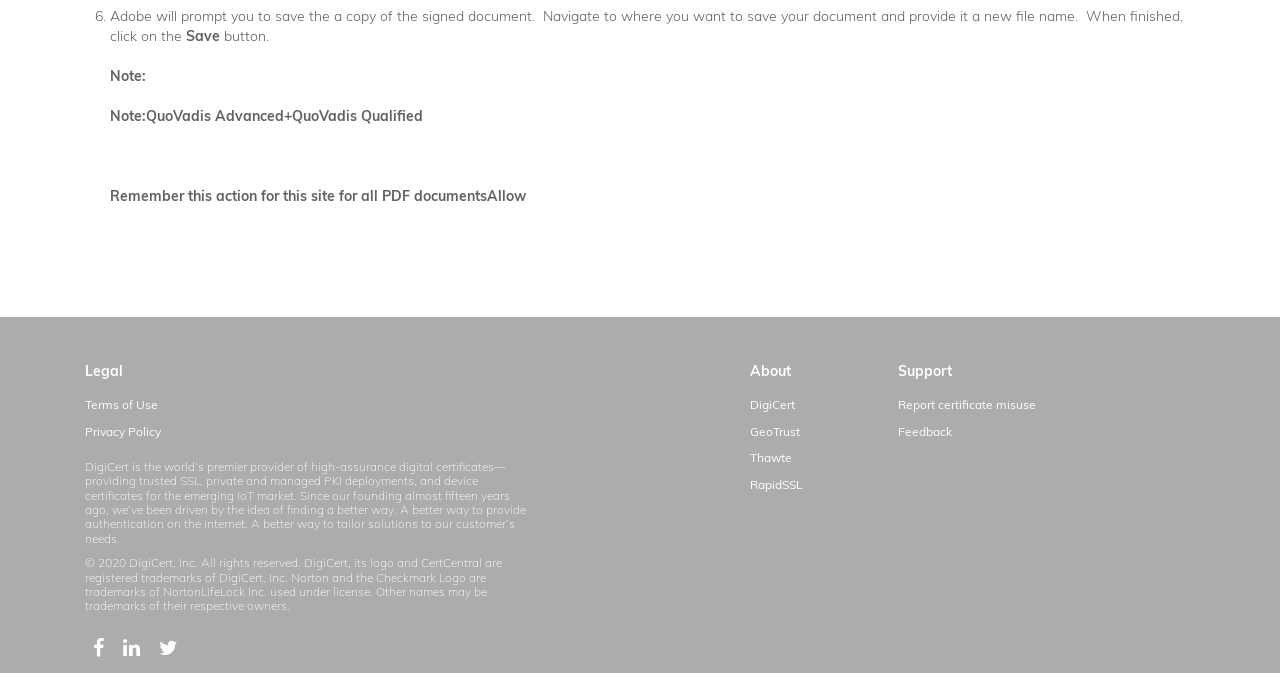Please identify the bounding box coordinates of the element that needs to be clicked to execute the following command: "Report certificate misuse". Provide the bounding box using four float numbers between 0 and 1, formatted as [left, top, right, bottom].

[0.701, 0.582, 0.809, 0.622]